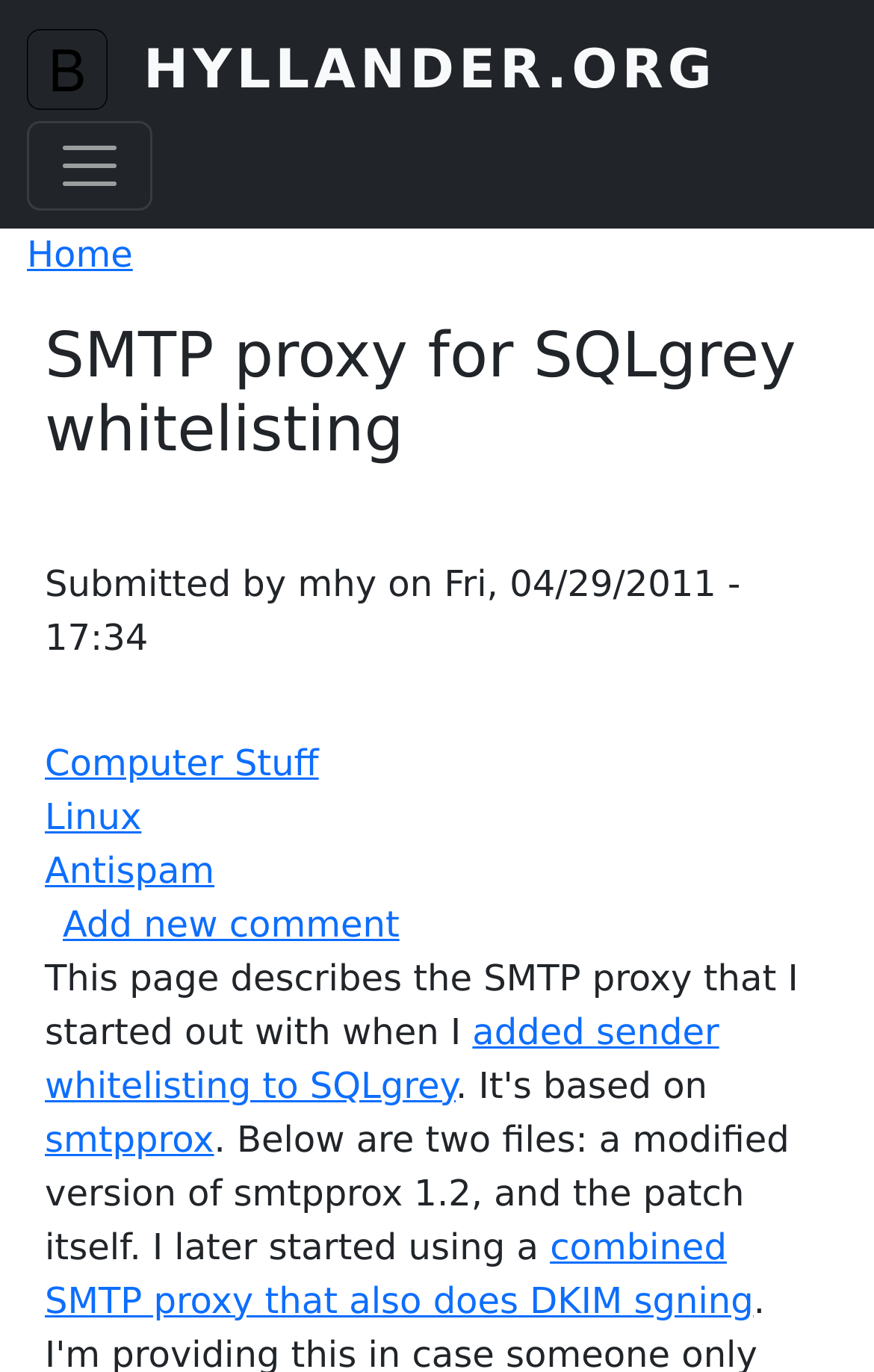What is the topic of the webpage?
Refer to the screenshot and answer in one word or phrase.

SMTP proxy for SQLgrey whitelisting